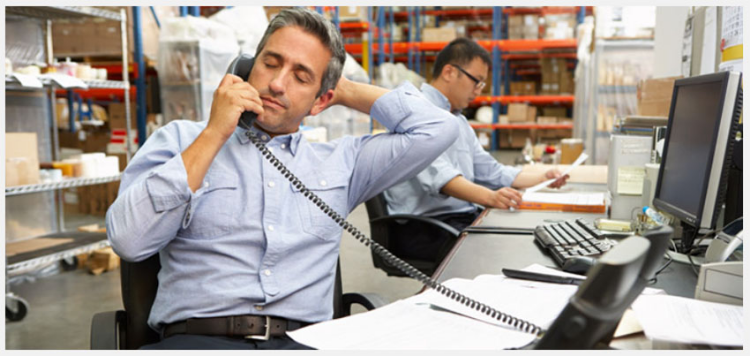Give a short answer to this question using one word or a phrase:
What is the man in the background doing?

Reviewing documents